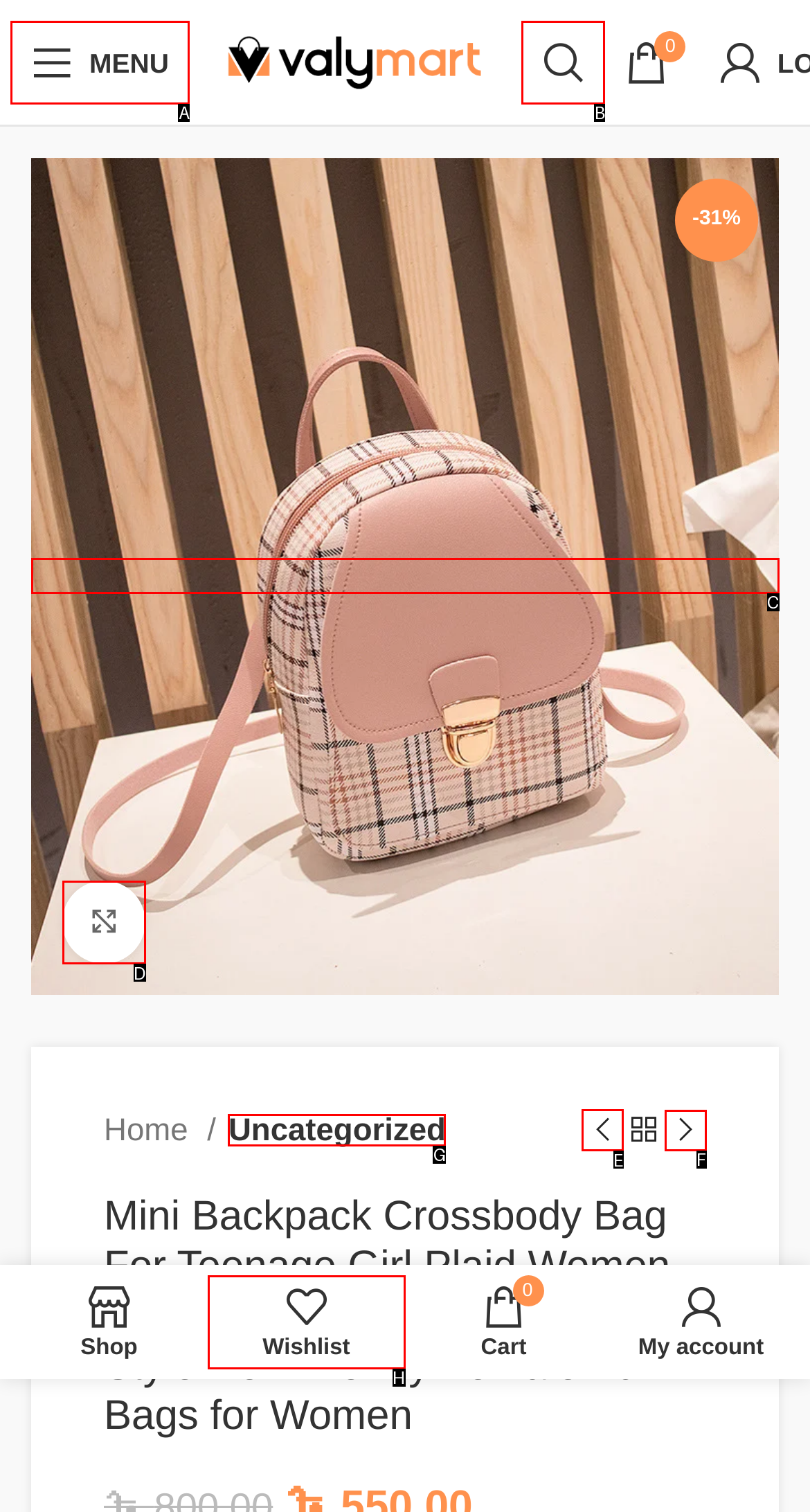Determine which HTML element should be clicked to carry out the following task: View the cookie policy Respond with the letter of the appropriate option.

None